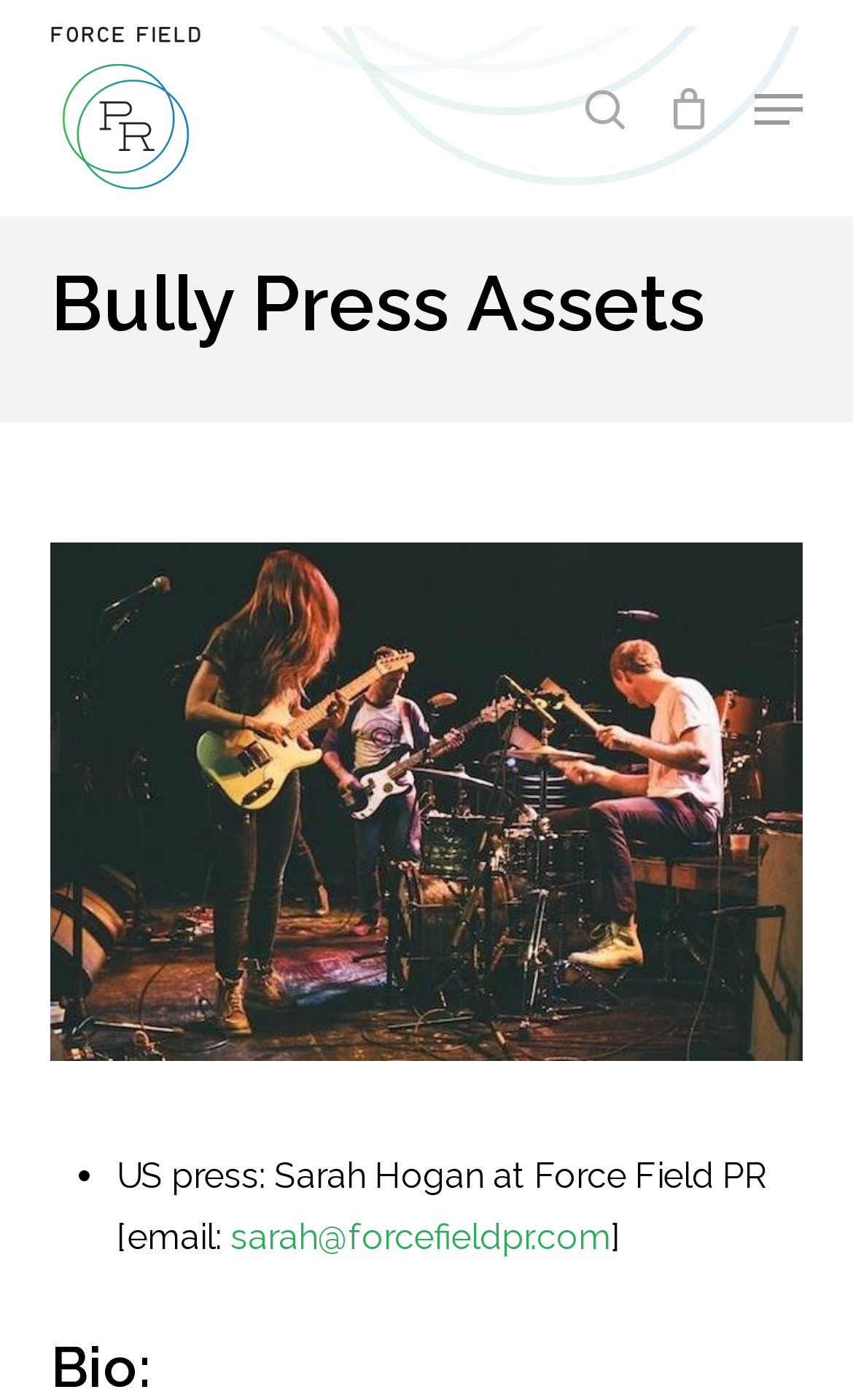Please find and generate the text of the main header of the webpage.

Bully Press Assets